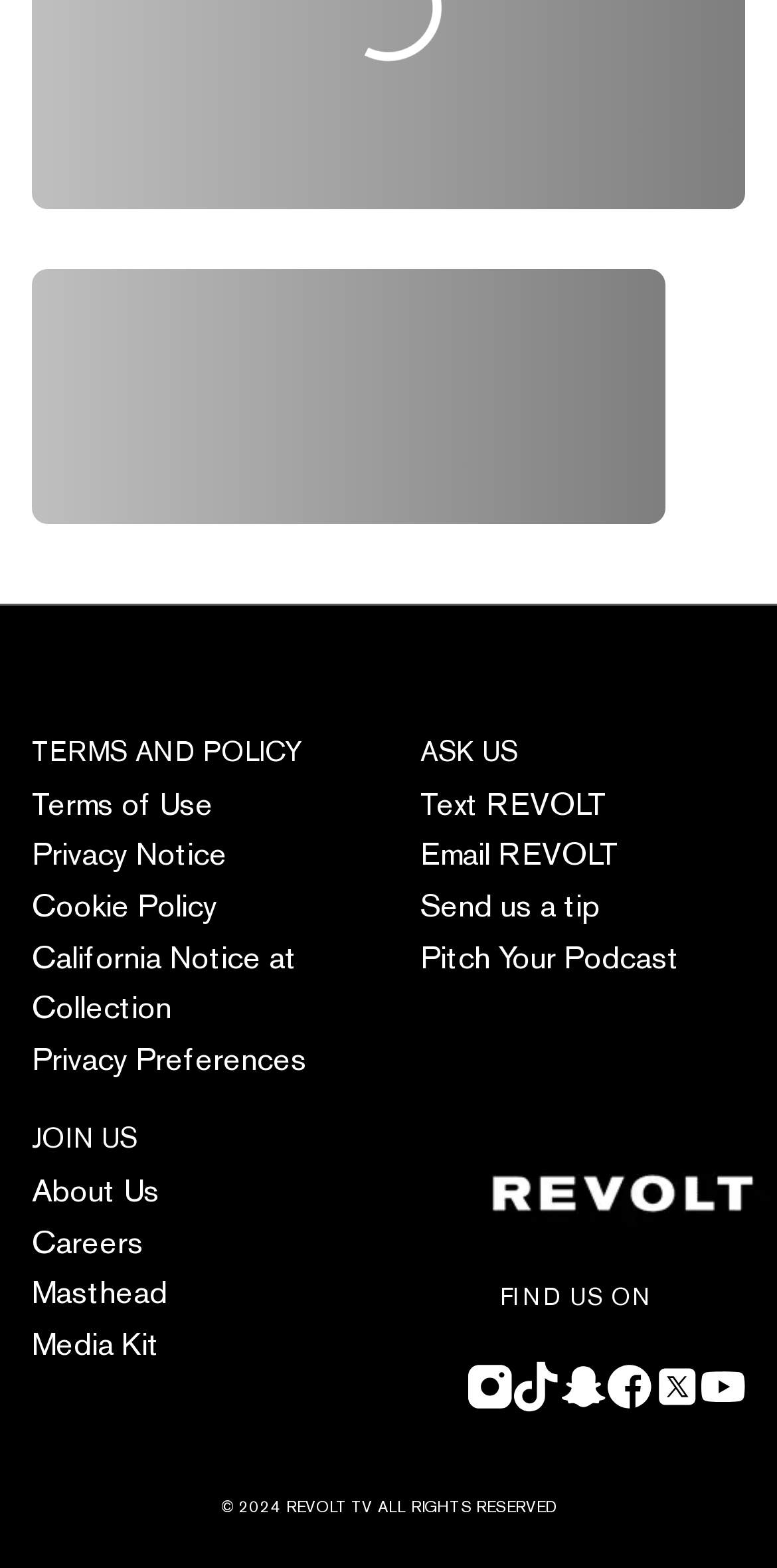How many headings are on the page?
Based on the image content, provide your answer in one word or a short phrase.

3